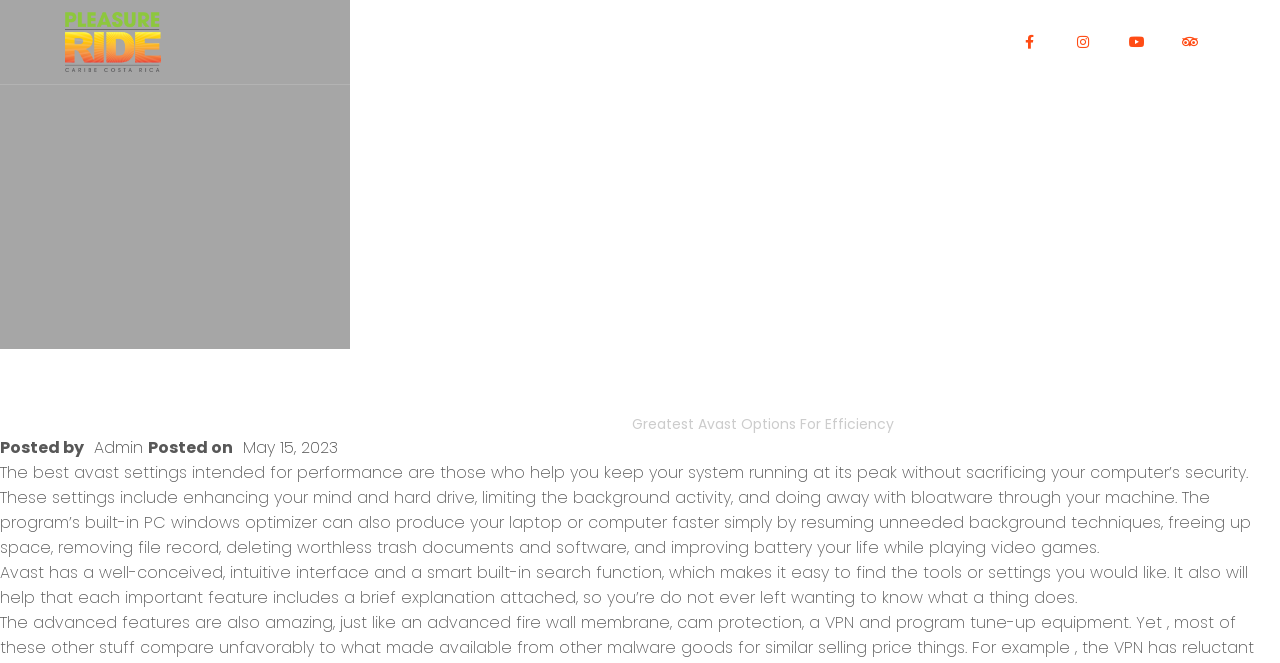What is the date of the article?
Answer briefly with a single word or phrase based on the image.

May 15, 2023